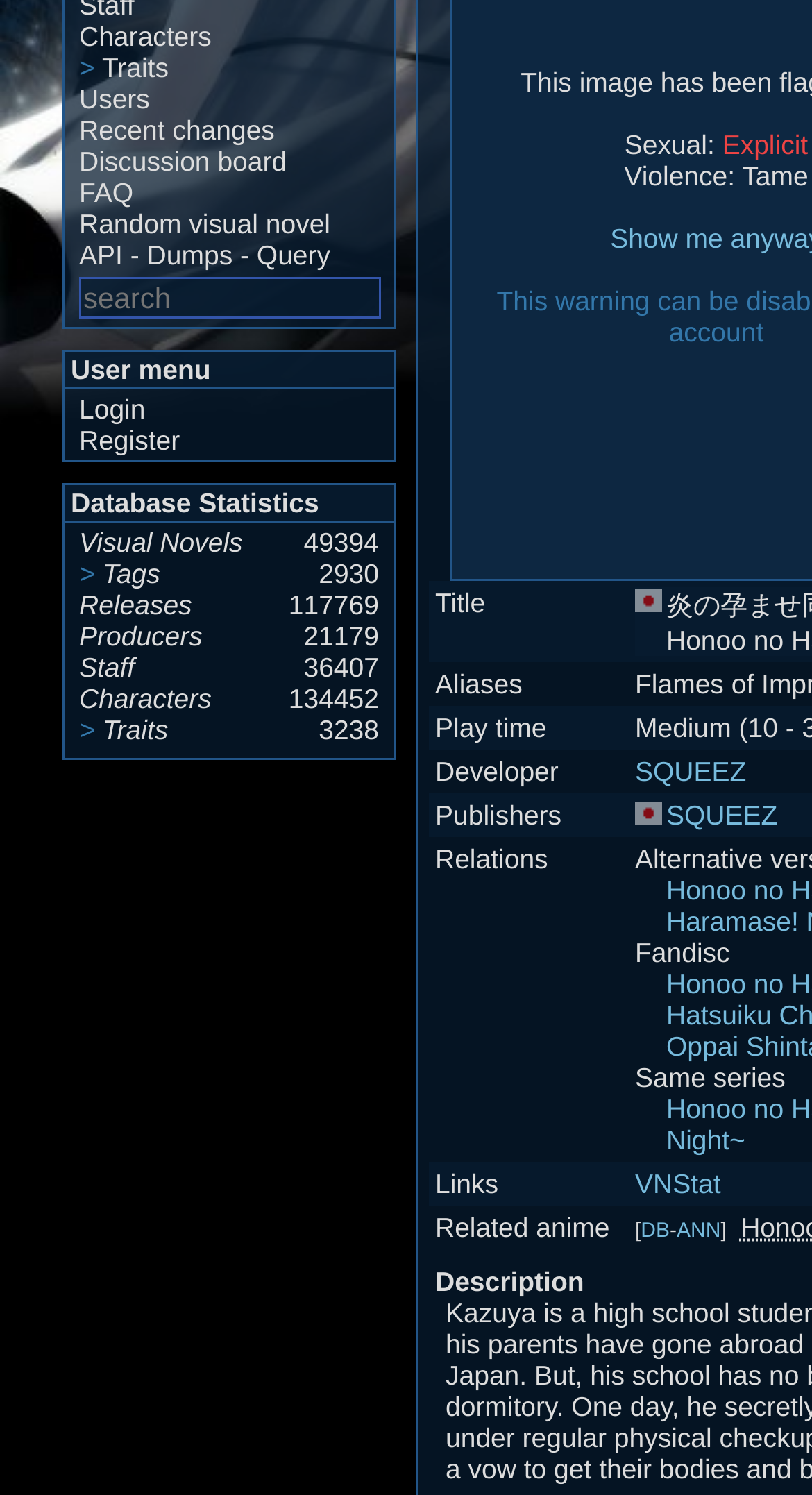Locate the UI element that matches the description Discussion board in the webpage screenshot. Return the bounding box coordinates in the format (top-left x, top-left y, bottom-right x, bottom-right y), with values ranging from 0 to 1.

[0.097, 0.097, 0.353, 0.12]